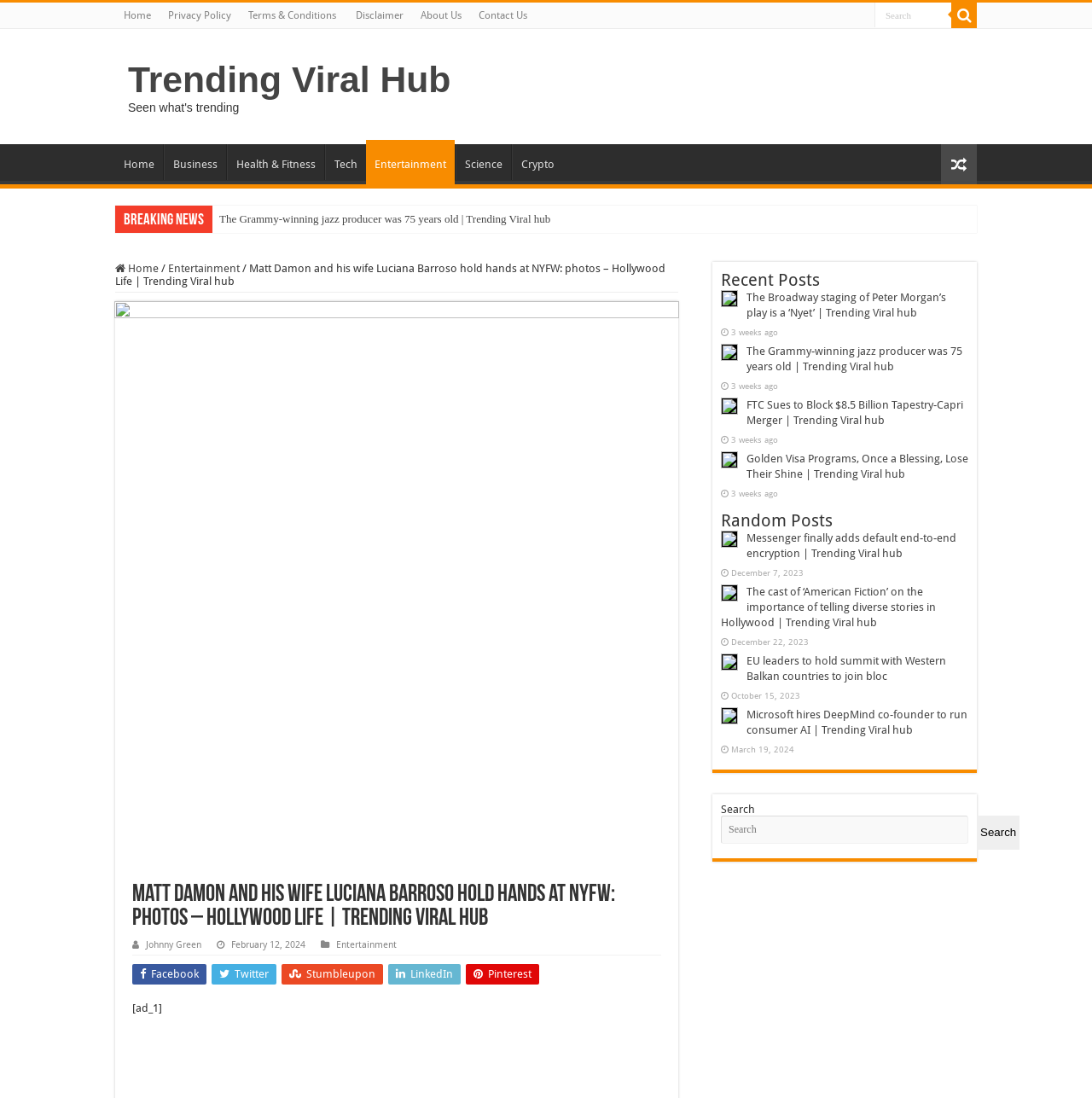What is the name of the celebrity in the main article?
Examine the webpage screenshot and provide an in-depth answer to the question.

I inferred this answer by looking at the heading 'Matt Damon and his wife Luciana Barroso hold hands at NYFW: photos – Hollywood Life | Trending Viral hub' which suggests that the main article is about Matt Damon.